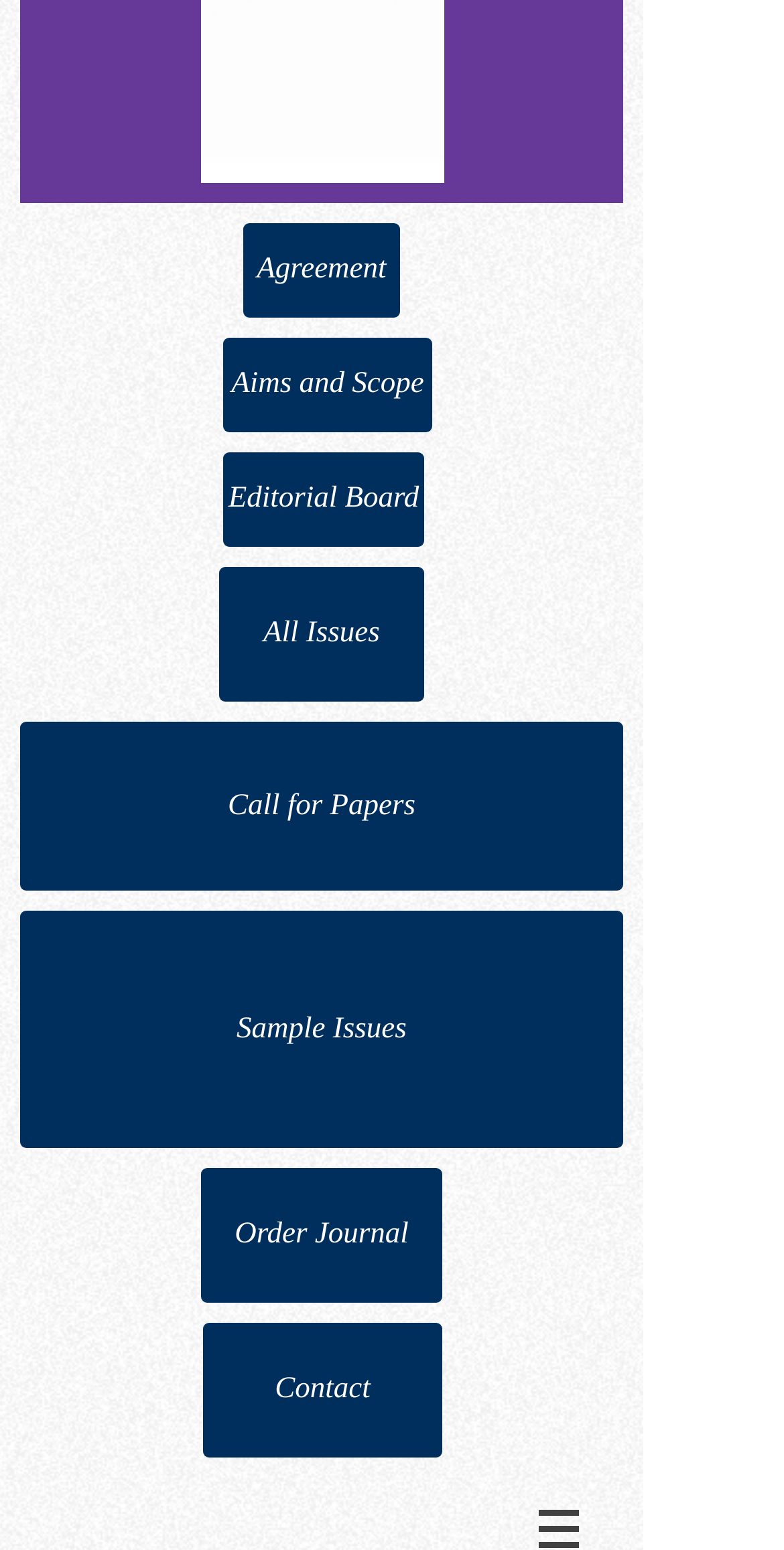Find the bounding box of the UI element described as: "All Issues". The bounding box coordinates should be given as four float values between 0 and 1, i.e., [left, top, right, bottom].

[0.279, 0.366, 0.541, 0.453]